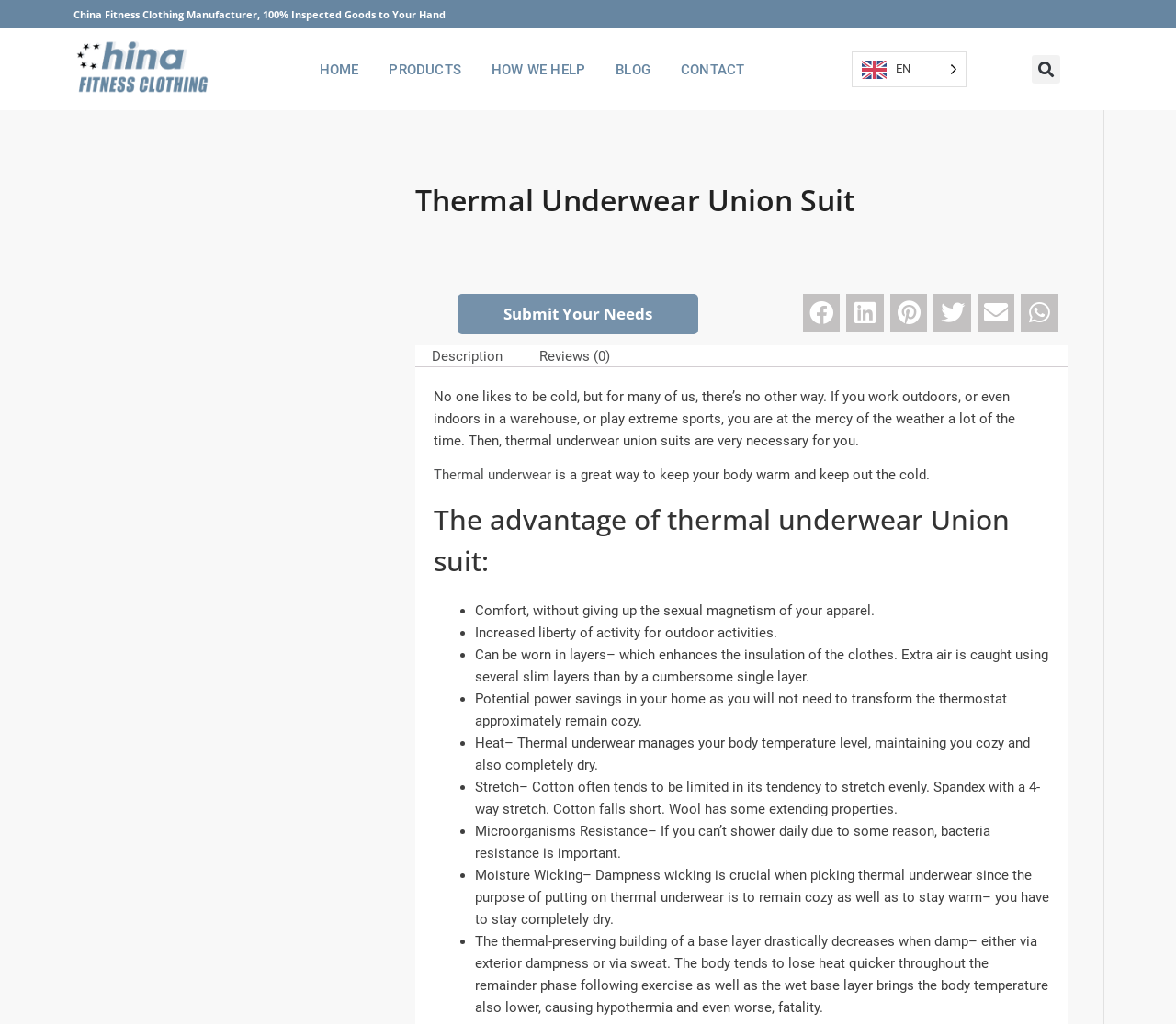Identify the bounding box coordinates of the element to click to follow this instruction: 'Share on facebook'. Ensure the coordinates are four float values between 0 and 1, provided as [left, top, right, bottom].

[0.683, 0.287, 0.714, 0.324]